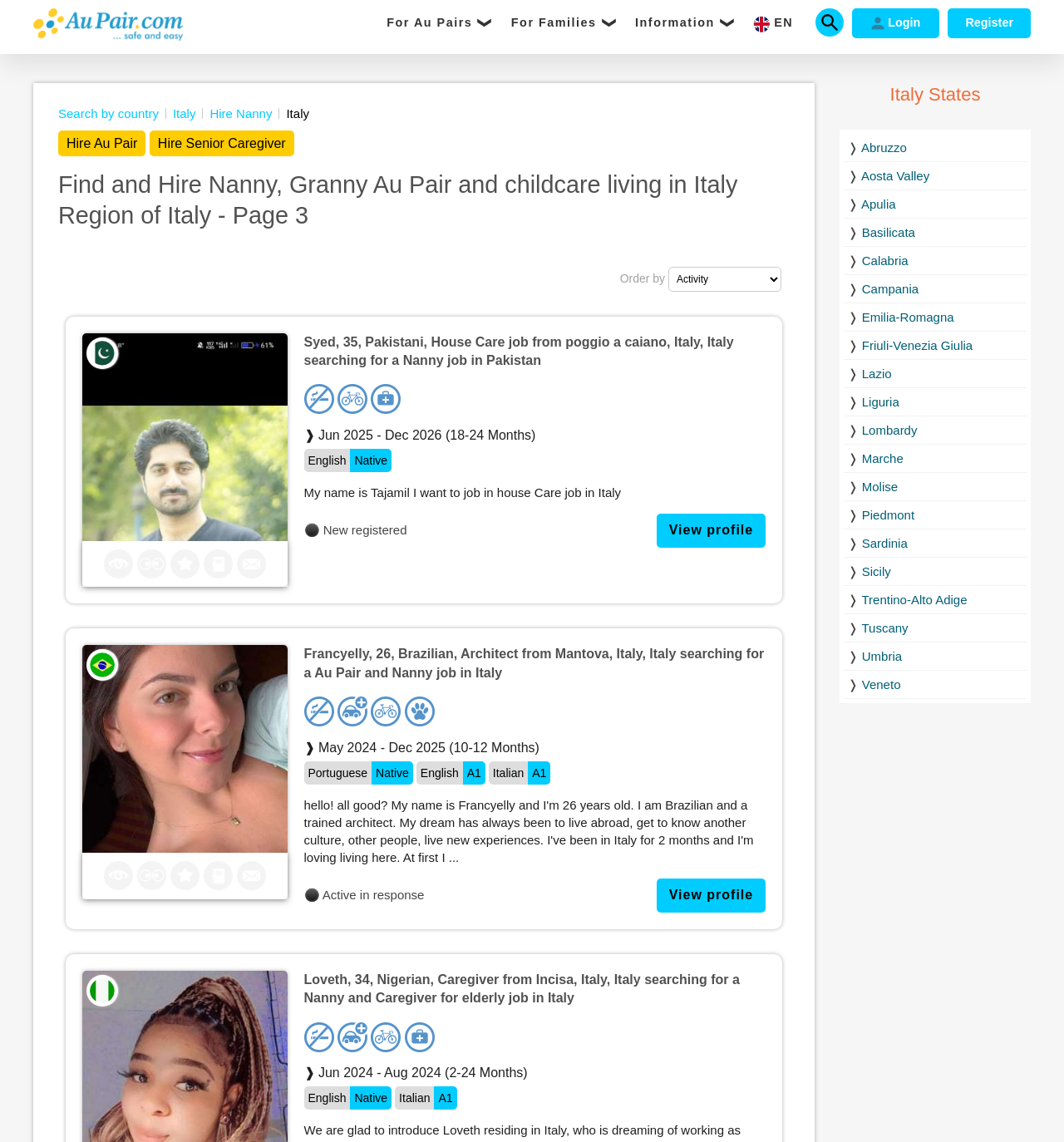What languages can Francyelly speak?
Please provide a comprehensive and detailed answer to the question.

According to Francyelly's profile, she is a Brazilian au pair and nanny who can speak Portuguese, English, and Italian. This information is displayed in her profile under the 'Language' section.